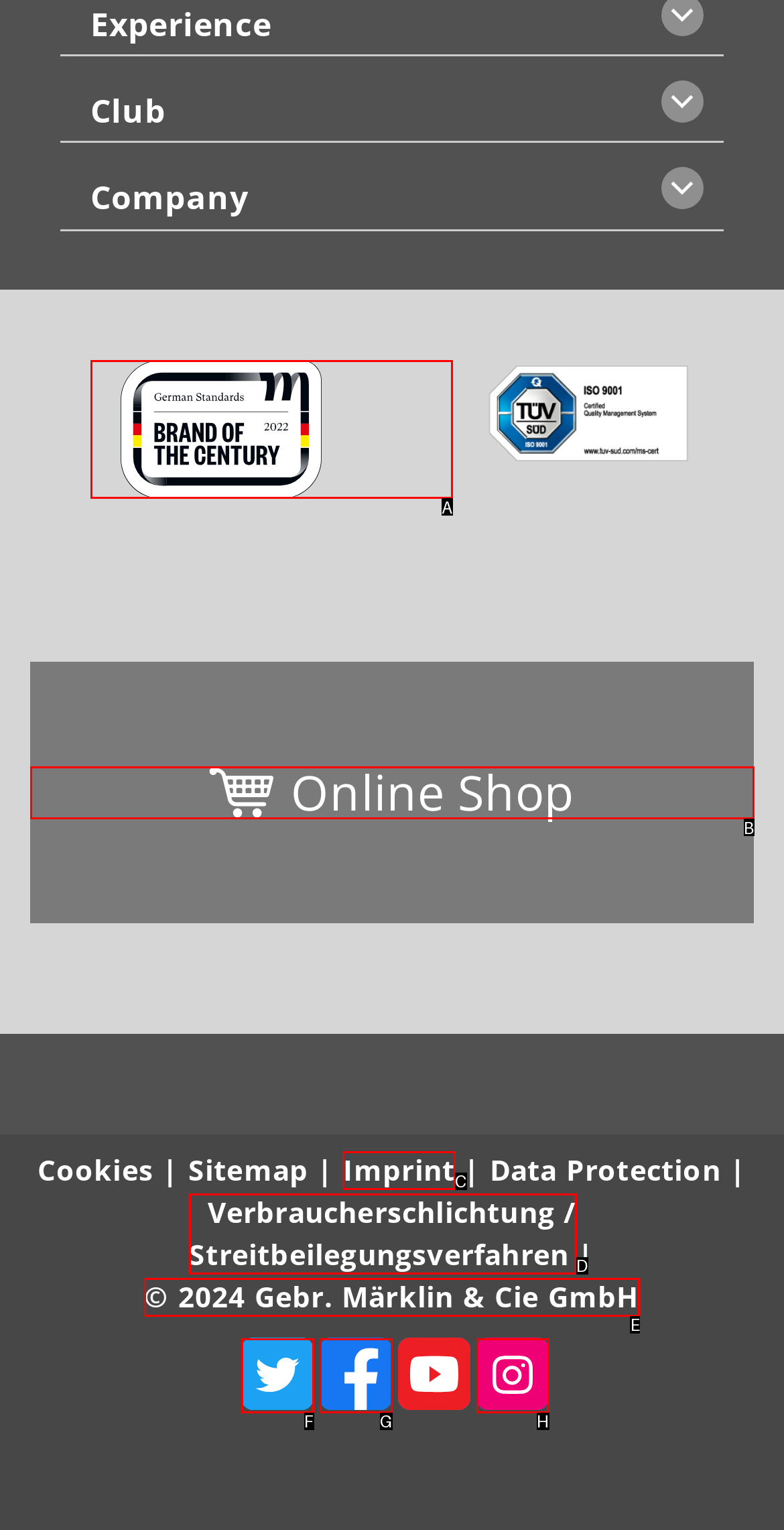What letter corresponds to the UI element described here: Verbraucherschlichtung / Streitbeilegungsverfahren
Reply with the letter from the options provided.

D